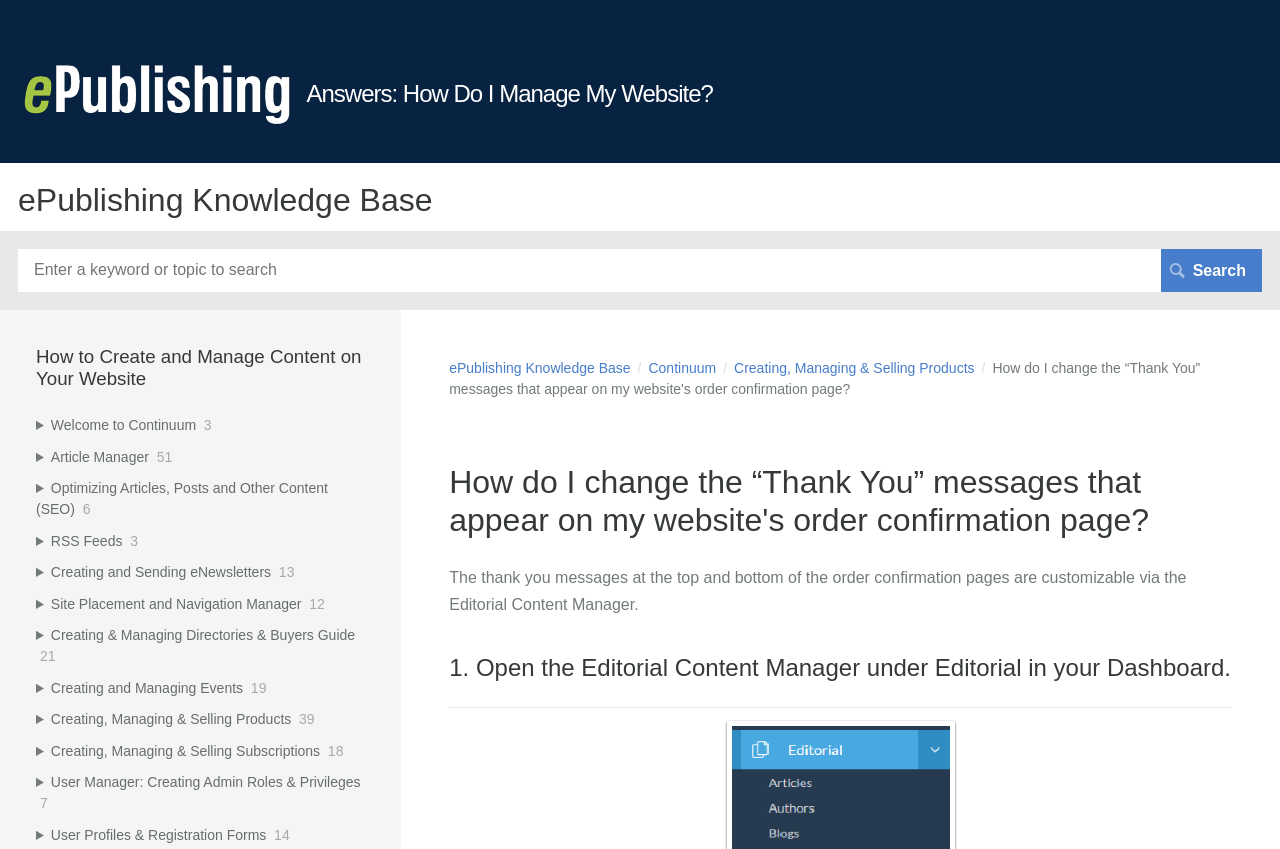What is the name of the knowledge base?
Utilize the image to construct a detailed and well-explained answer.

I found the answer by looking at the heading element with the text 'ePublishing Knowledge Base' which is located at the top of the webpage.